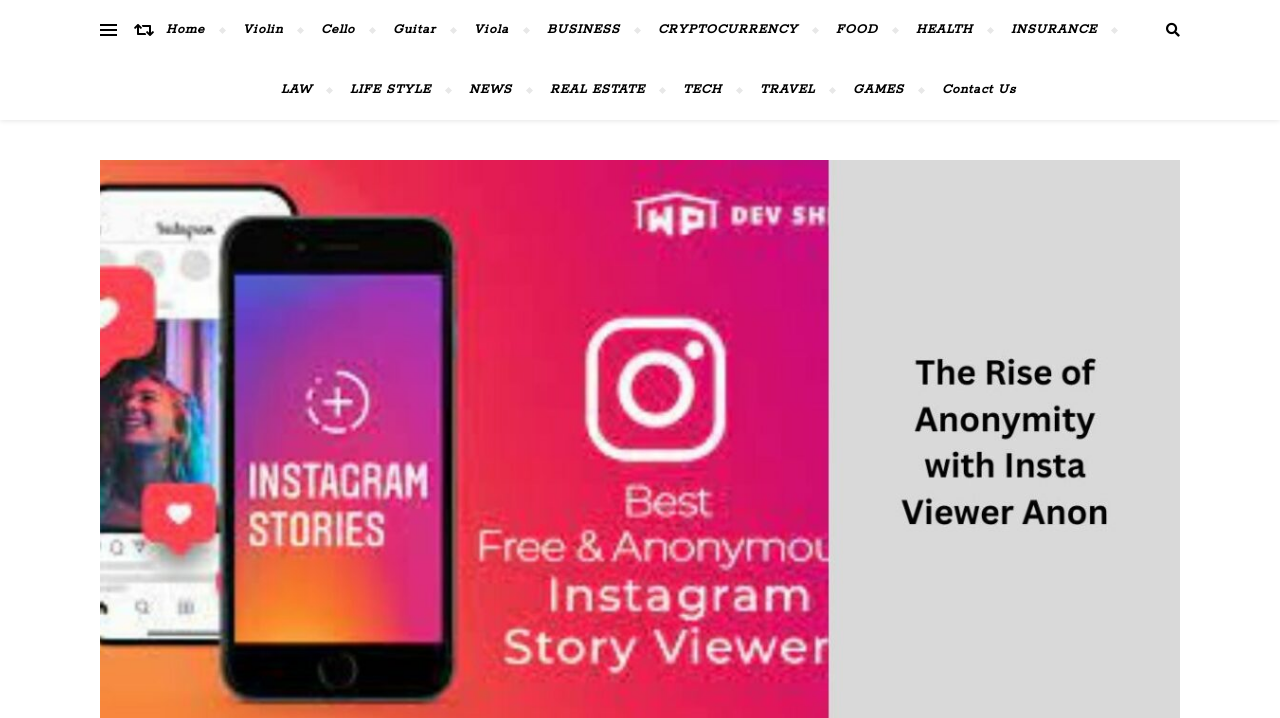Using the description: "INSURANCE", determine the UI element's bounding box coordinates. Ensure the coordinates are in the format of four float numbers between 0 and 1, i.e., [left, top, right, bottom].

[0.777, 0.0, 0.87, 0.084]